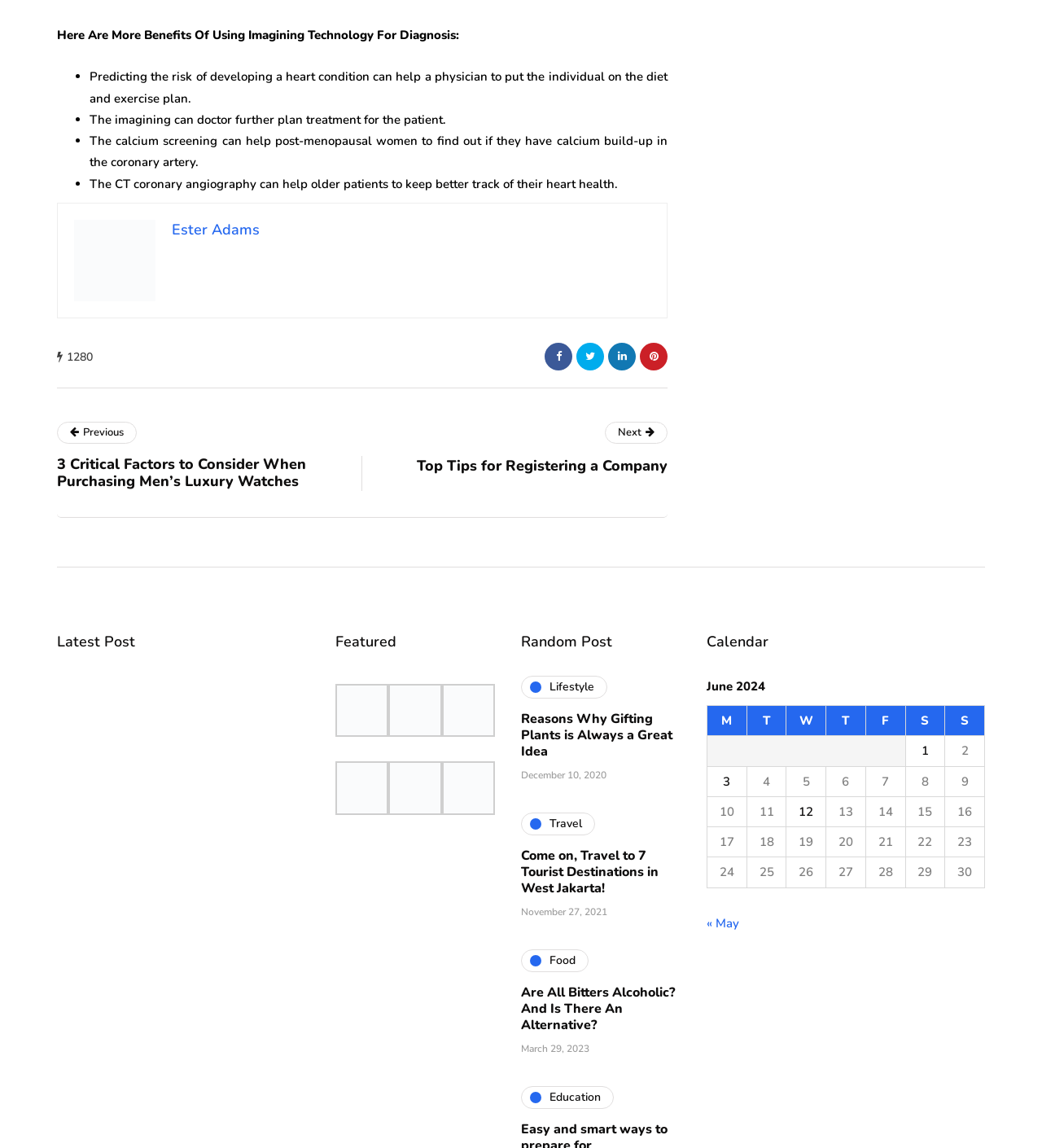Give a succinct answer to this question in a single word or phrase: 
What is the topic of the first list item?

Predicting heart condition risk